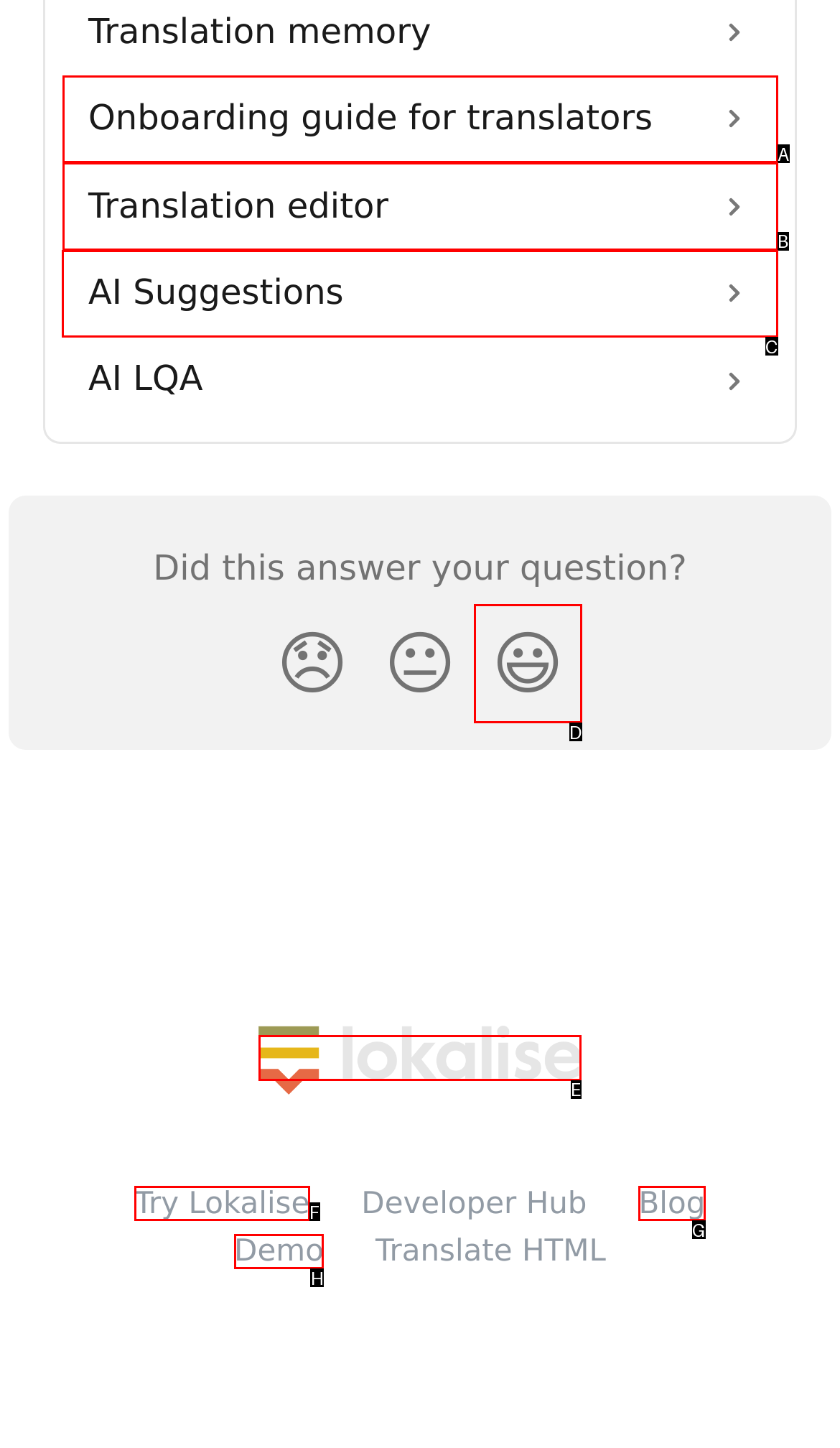For the task "Click on the AI Suggestions link", which option's letter should you click? Answer with the letter only.

C